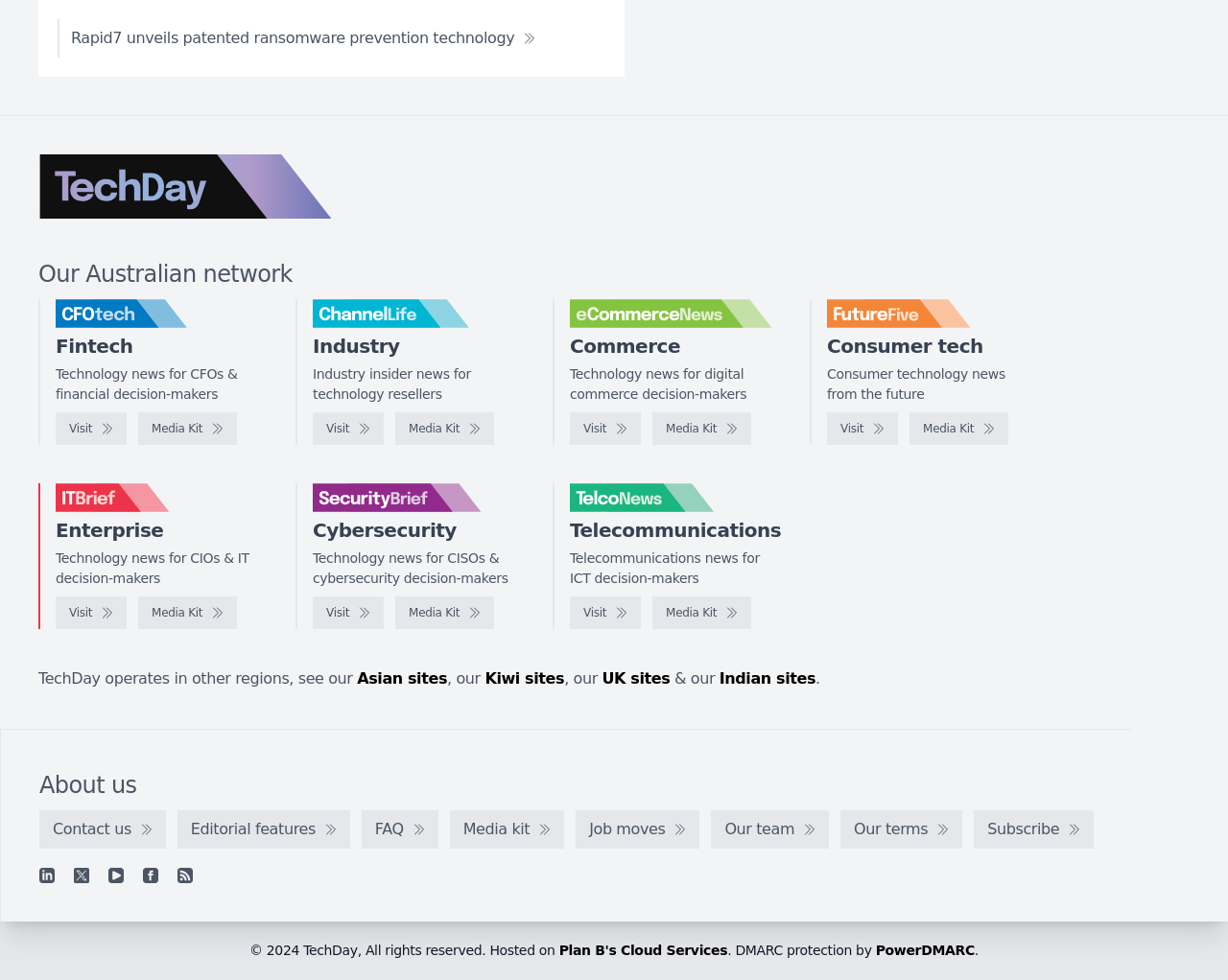How many regions does TechDay operate in?
Using the information from the image, answer the question thoroughly.

I found a section on the page that mentions 'TechDay operates in other regions, see our...' followed by links to different regional sites, indicating that TechDay operates in multiple regions.